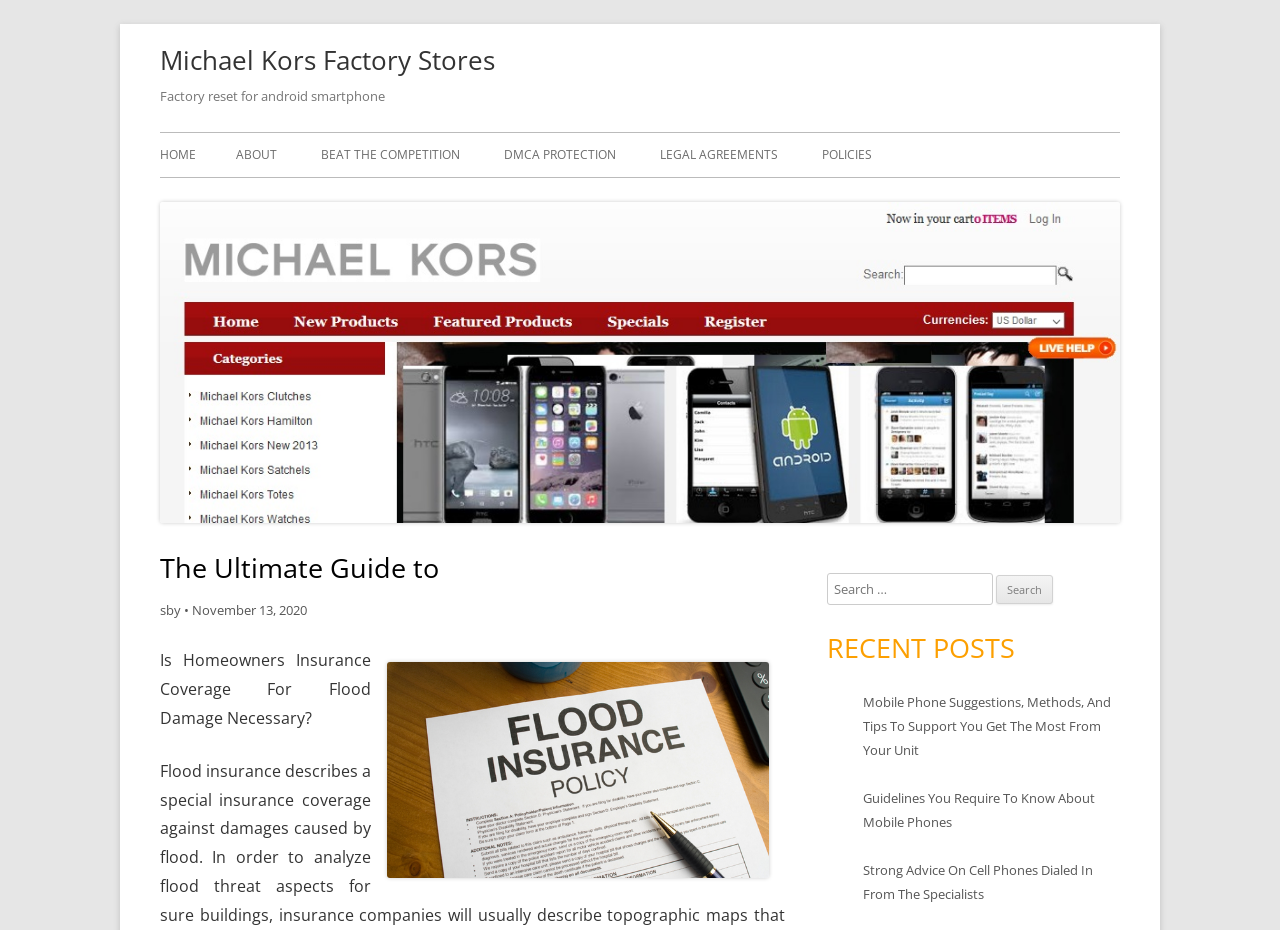Please find the bounding box coordinates for the clickable element needed to perform this instruction: "Search for something".

[0.646, 0.616, 0.776, 0.65]